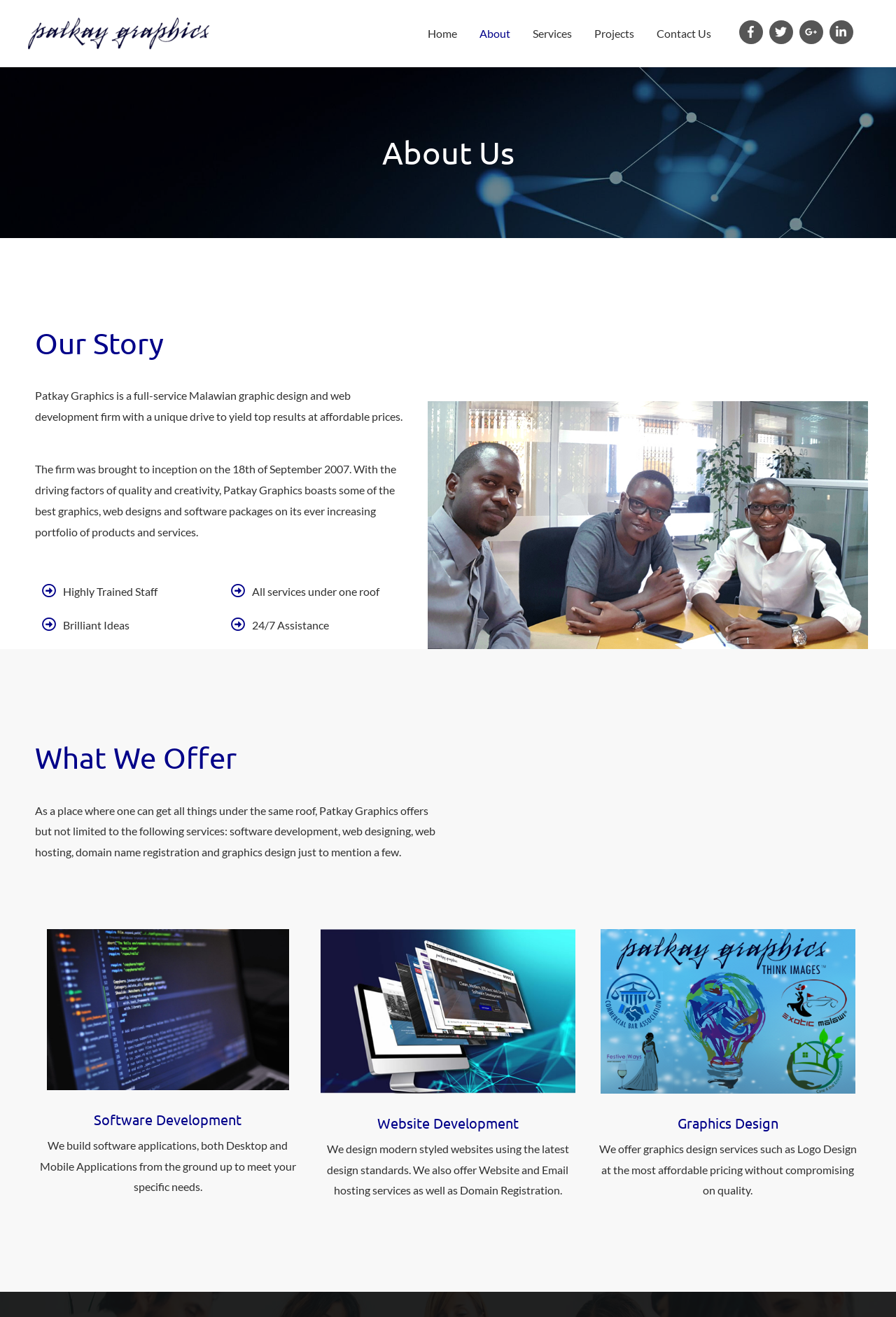What is the focus of Patkay Graphics' software development?
Using the image as a reference, answer the question in detail.

Based on the webpage content, specifically the text 'We build software applications, both Desktop and Mobile Applications from the ground up to meet your specific needs.', we can infer that the focus of Patkay Graphics' software development is building software applications.